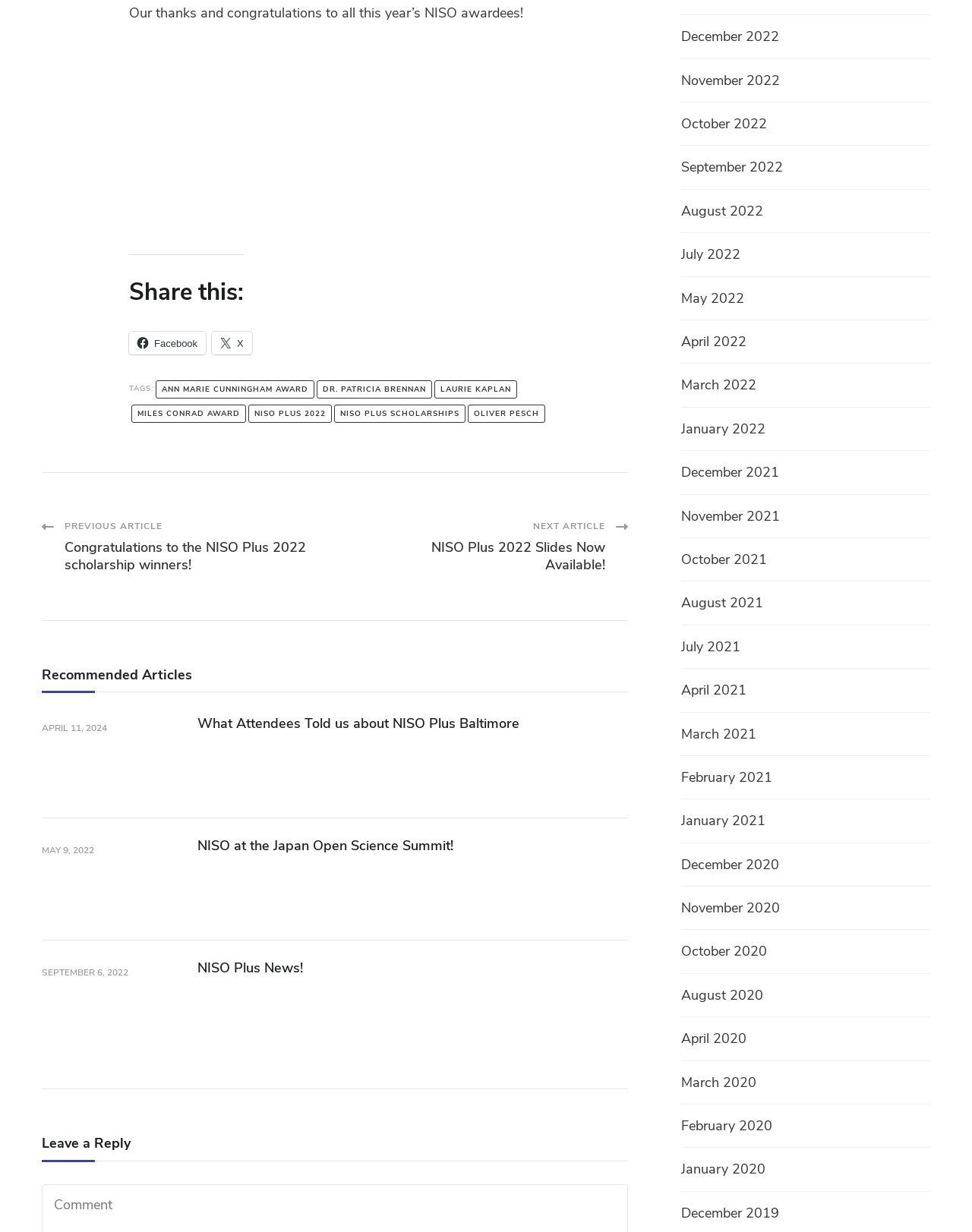Determine the bounding box coordinates for the element that should be clicked to follow this instruction: "Browse articles from December 2022". The coordinates should be given as four float numbers between 0 and 1, in the format [left, top, right, bottom].

[0.701, 0.022, 0.802, 0.037]